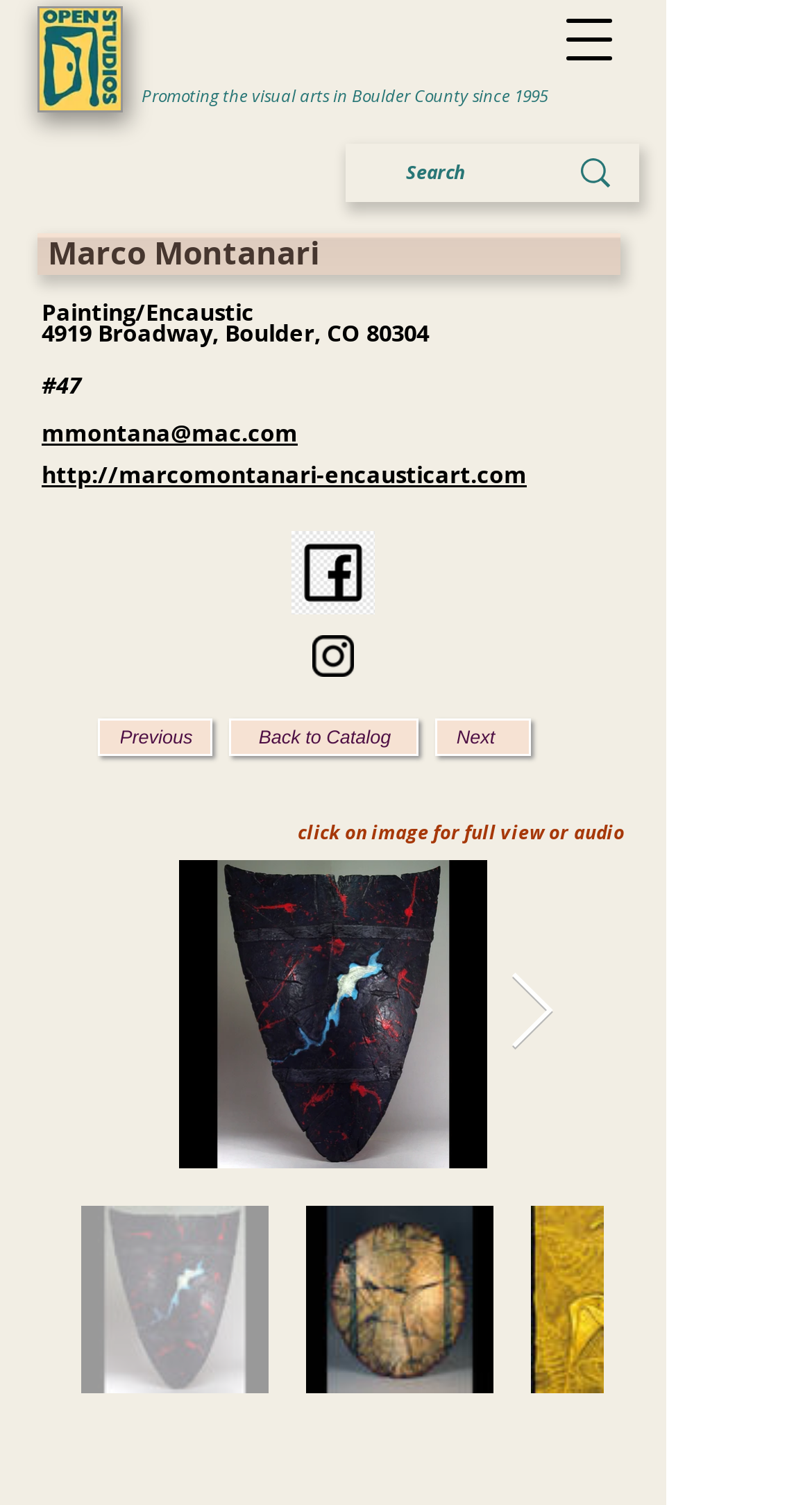Bounding box coordinates are specified in the format (top-left x, top-left y, bottom-right x, bottom-right y). All values are floating point numbers bounded between 0 and 1. Please provide the bounding box coordinate of the region this sentence describes: aria-label="Next Item"

[0.626, 0.646, 0.685, 0.7]